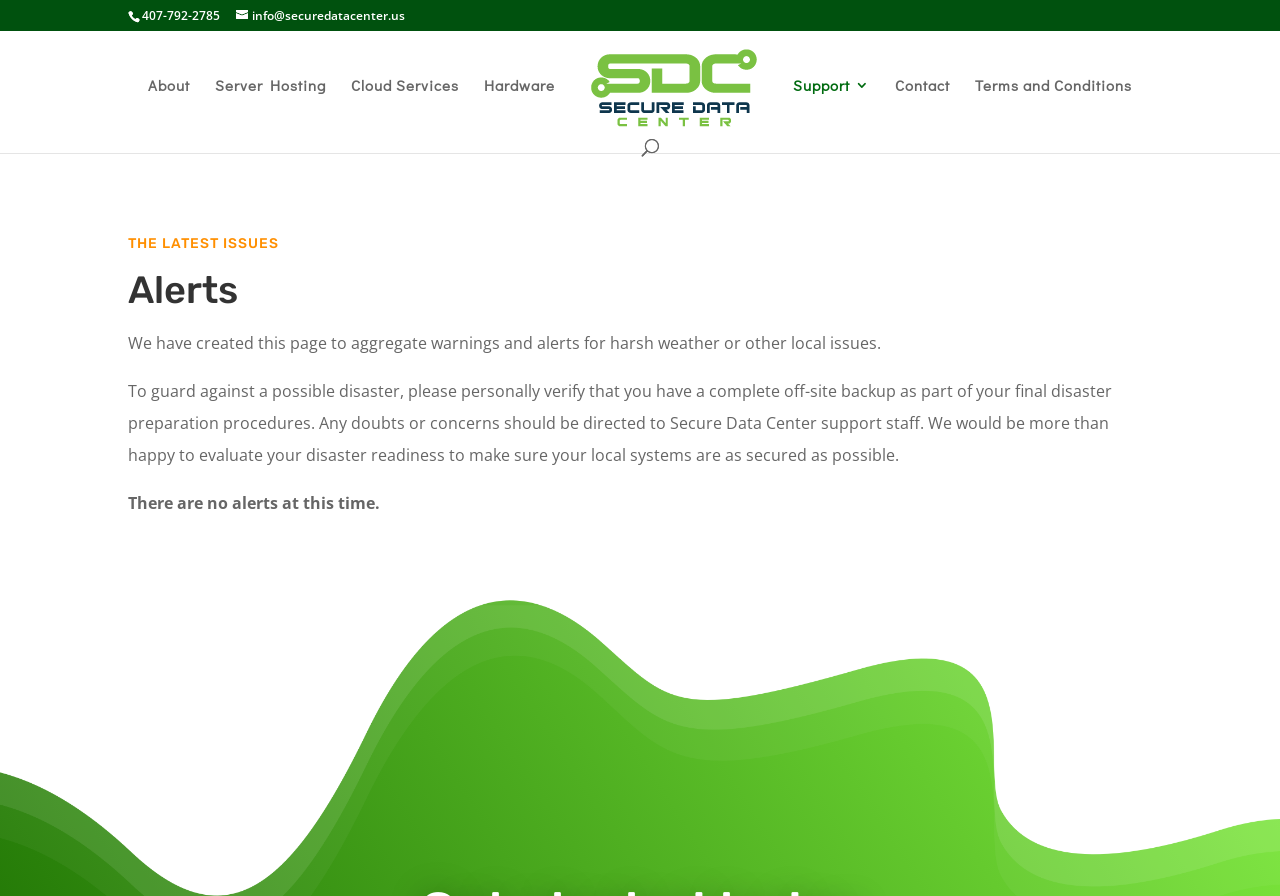Locate the bounding box coordinates of the clickable area to execute the instruction: "view Server Hosting page". Provide the coordinates as four float numbers between 0 and 1, represented as [left, top, right, bottom].

[0.168, 0.087, 0.254, 0.155]